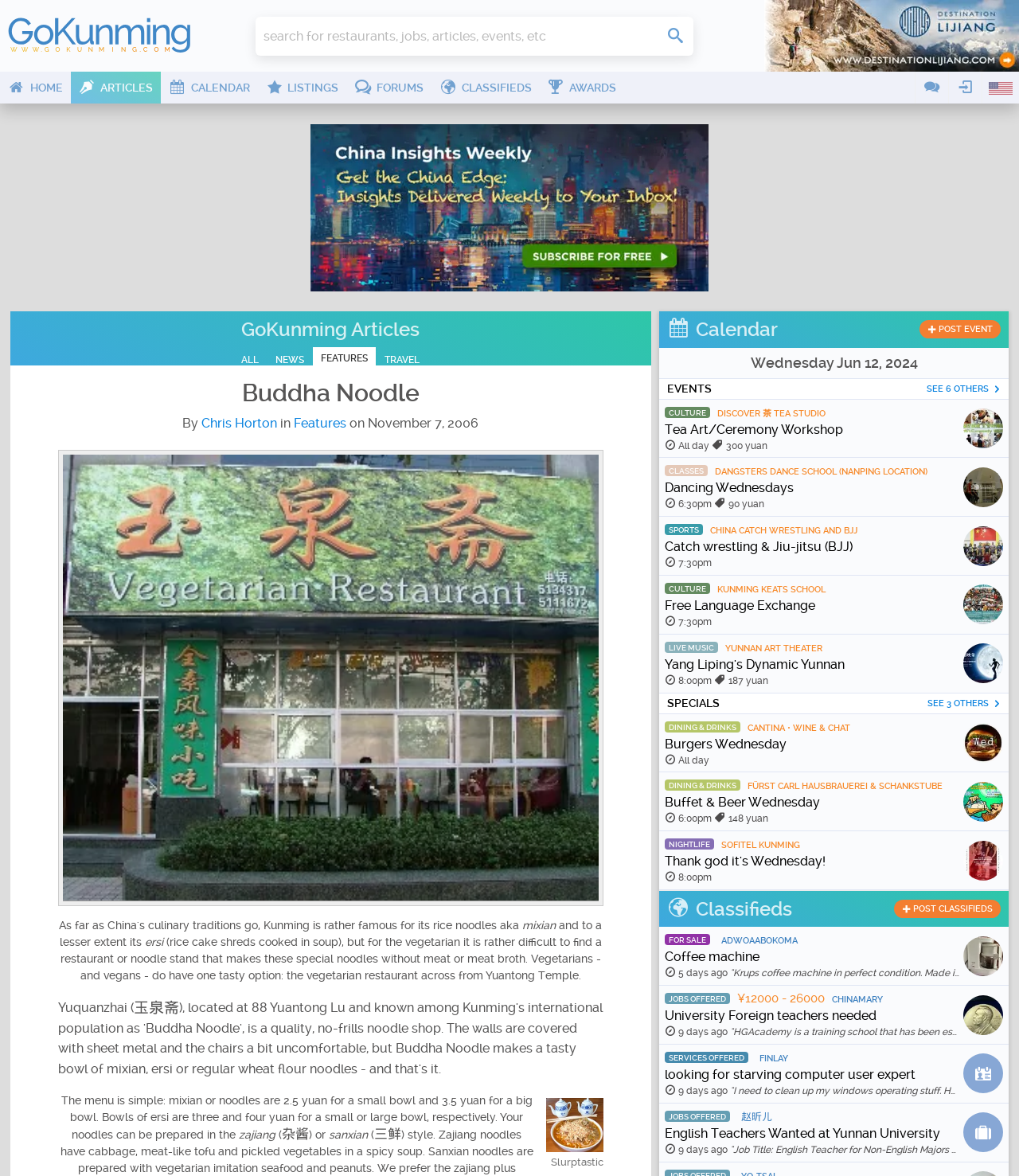Using the webpage screenshot, find the UI element described by See 3 others. Provide the bounding box coordinates in the format (top-left x, top-left y, bottom-right x, bottom-right y), ensuring all values are floating point numbers between 0 and 1.

[0.91, 0.593, 0.982, 0.603]